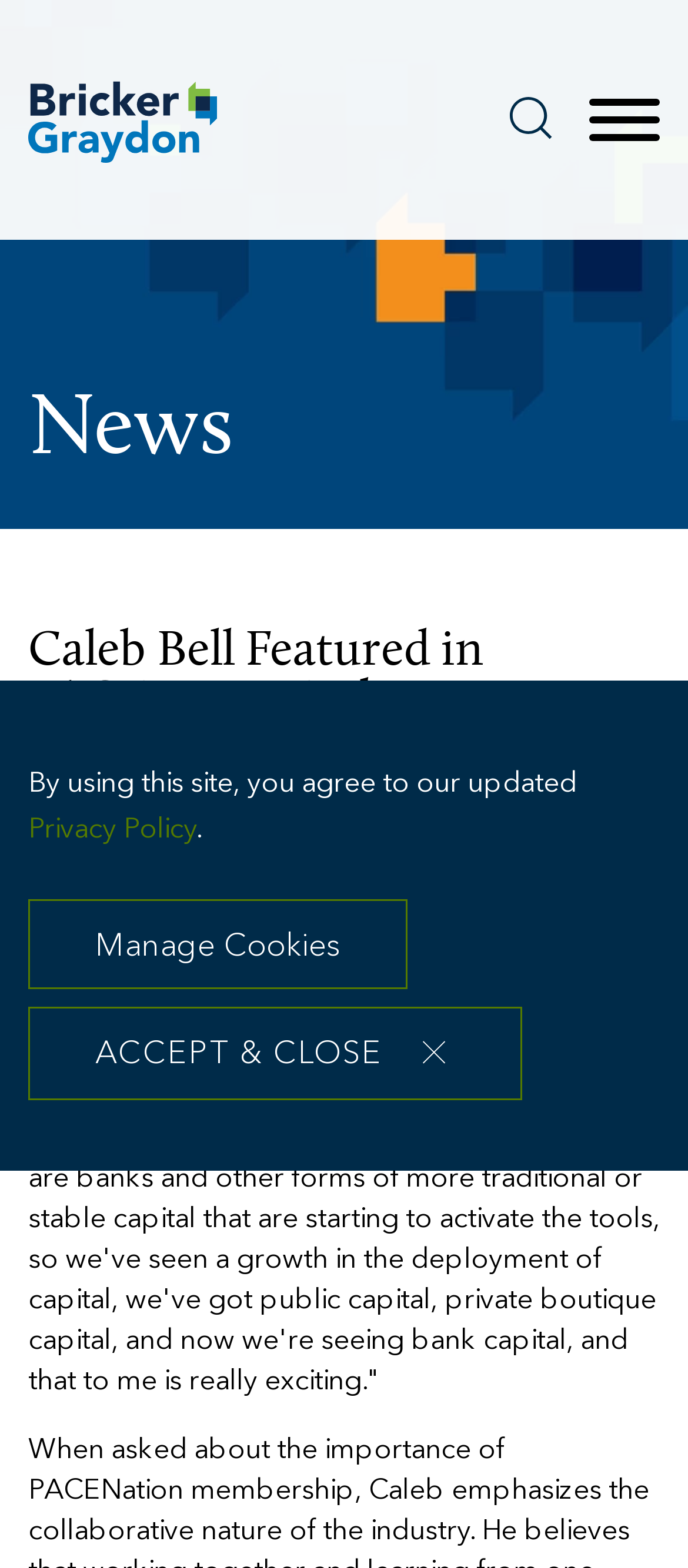Extract the main heading from the webpage content.

Caleb Bell Featured in PACENation Video